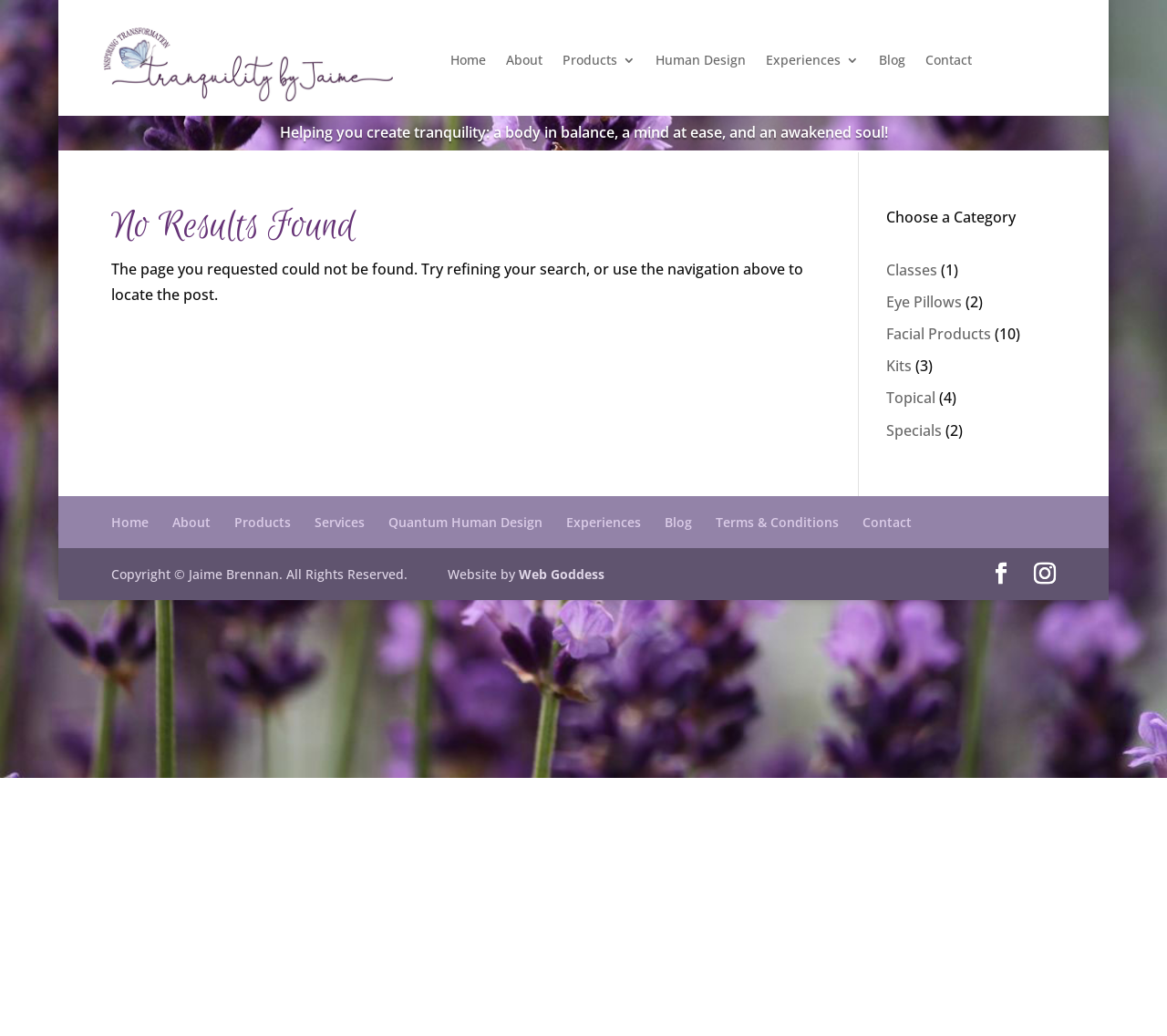What categories of products are available?
Use the image to give a comprehensive and detailed response to the question.

I found a list of categories including 'Classes', 'Eye Pillows', 'Facial Products', 'Kits', 'Topical', and 'Specials' in the middle of the page, which suggests that these are the categories of products available on the website.